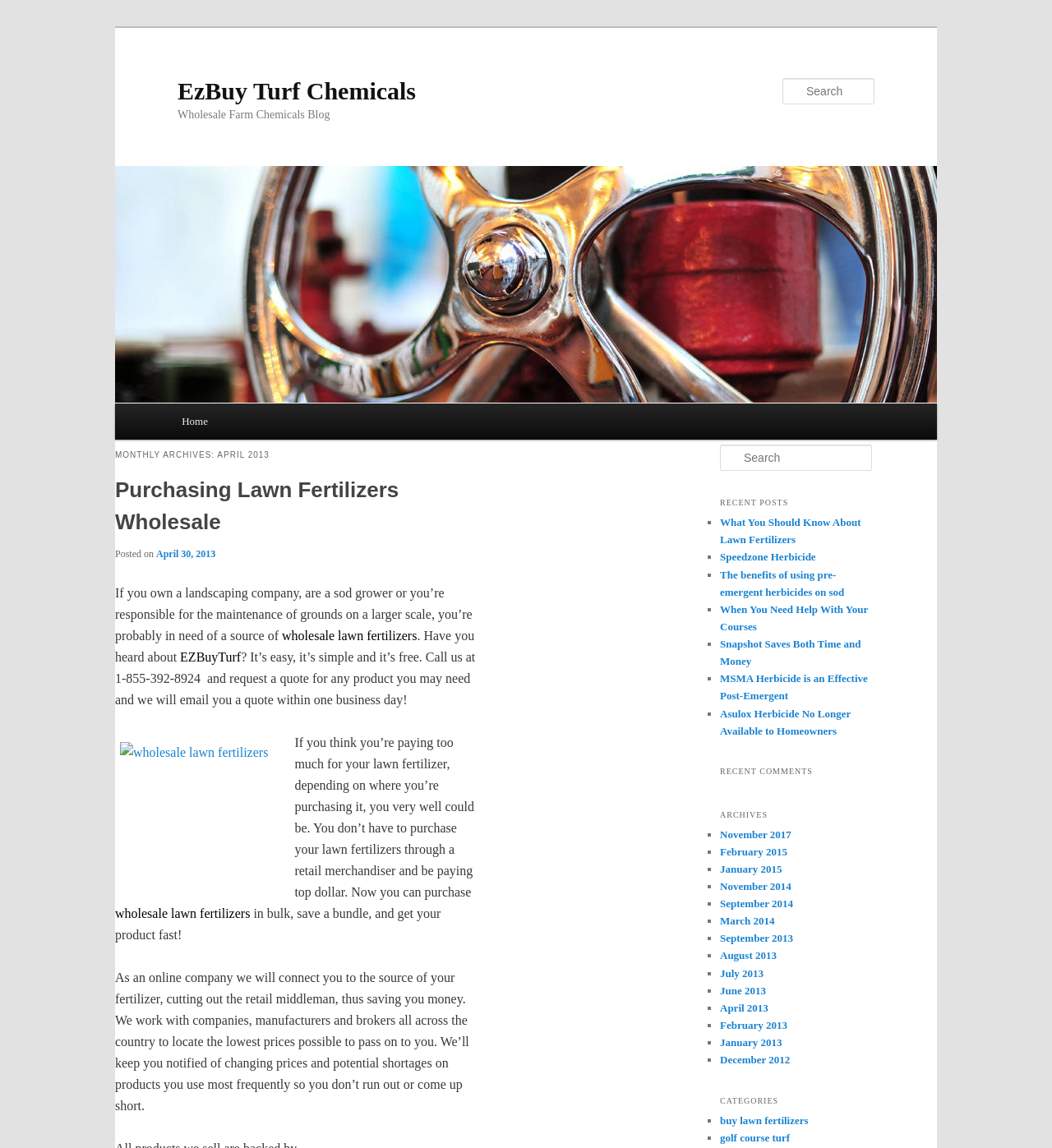Identify the bounding box coordinates for the region to click in order to carry out this instruction: "Learn about wholesale lawn fertilizers". Provide the coordinates using four float numbers between 0 and 1, formatted as [left, top, right, bottom].

[0.268, 0.547, 0.396, 0.56]